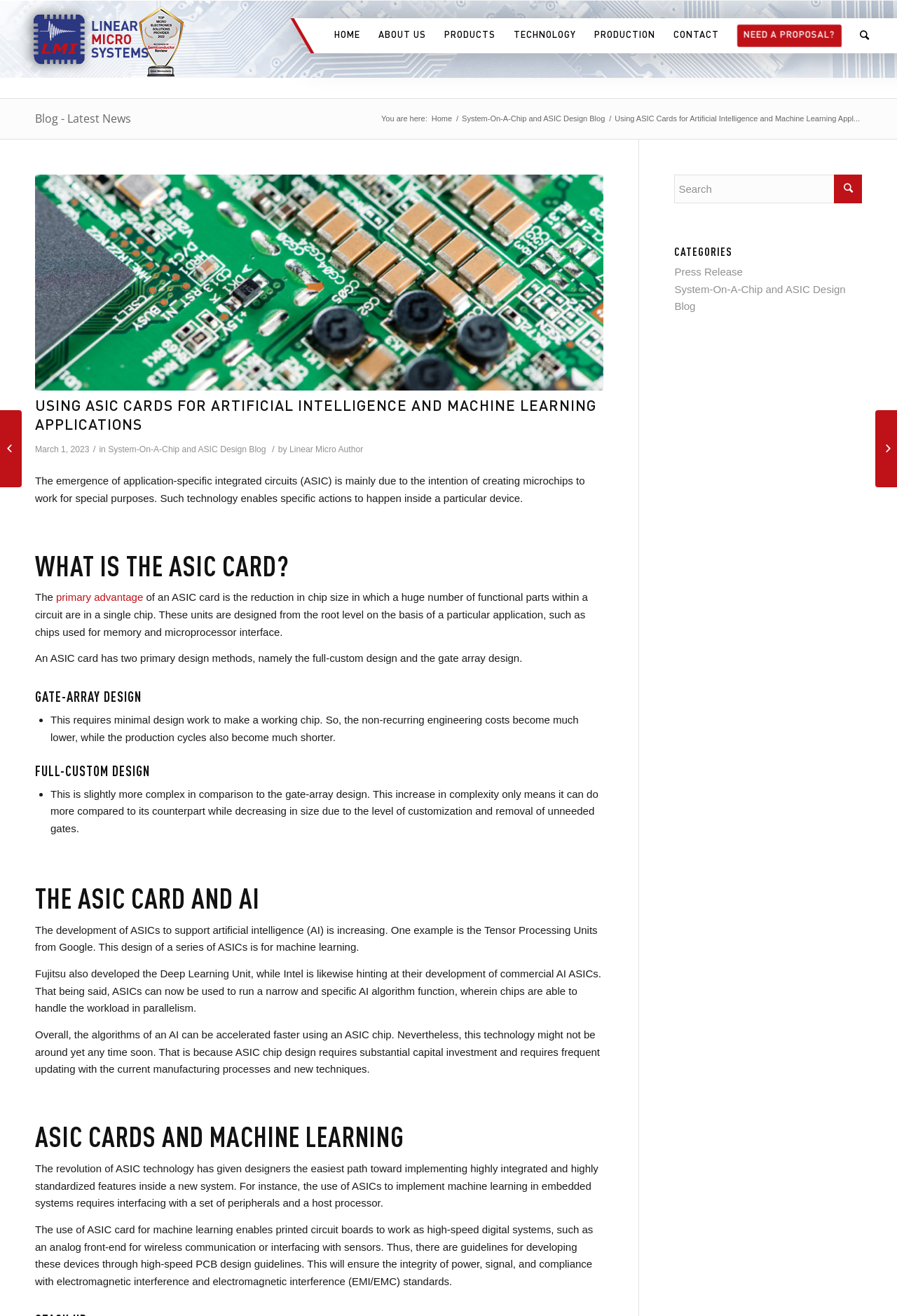Can you find the bounding box coordinates for the element that needs to be clicked to execute this instruction: "Search for something"? The coordinates should be given as four float numbers between 0 and 1, i.e., [left, top, right, bottom].

[0.752, 0.133, 0.961, 0.154]